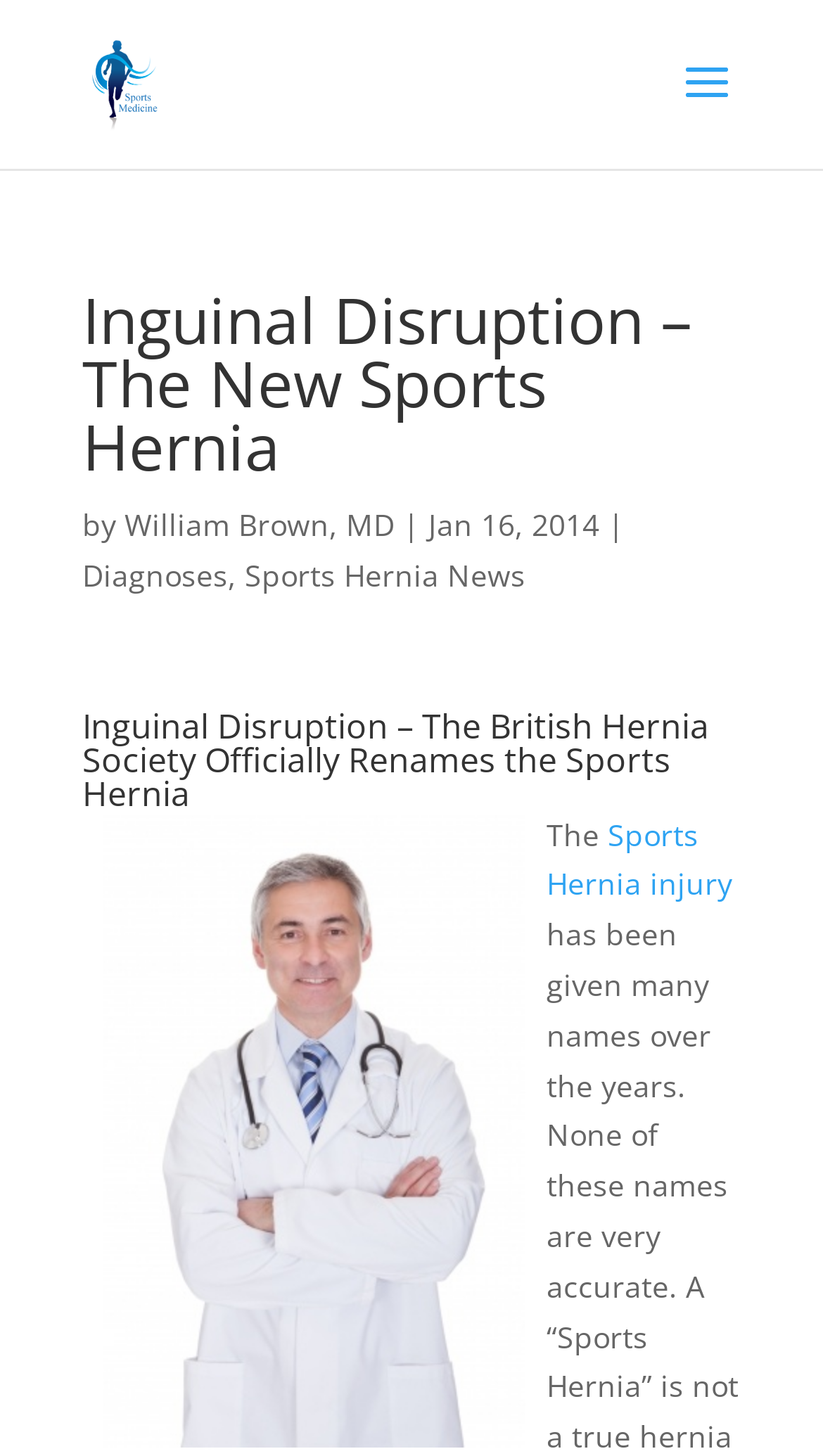What is the name of the website?
Your answer should be a single word or phrase derived from the screenshot.

SPORTSHERNIA.COM